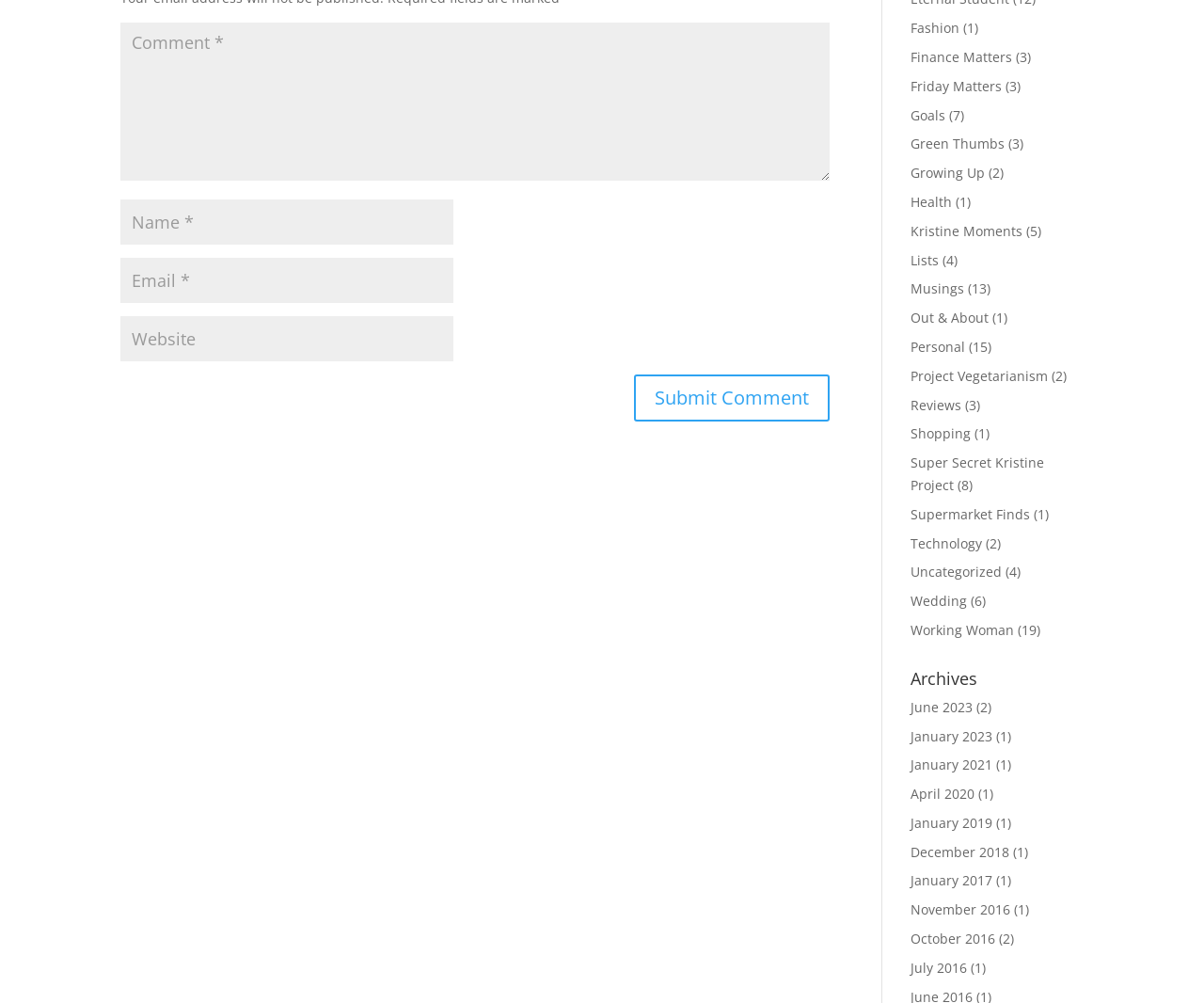Locate the bounding box coordinates of the area that needs to be clicked to fulfill the following instruction: "View archives for June 2023". The coordinates should be in the format of four float numbers between 0 and 1, namely [left, top, right, bottom].

[0.756, 0.696, 0.808, 0.714]